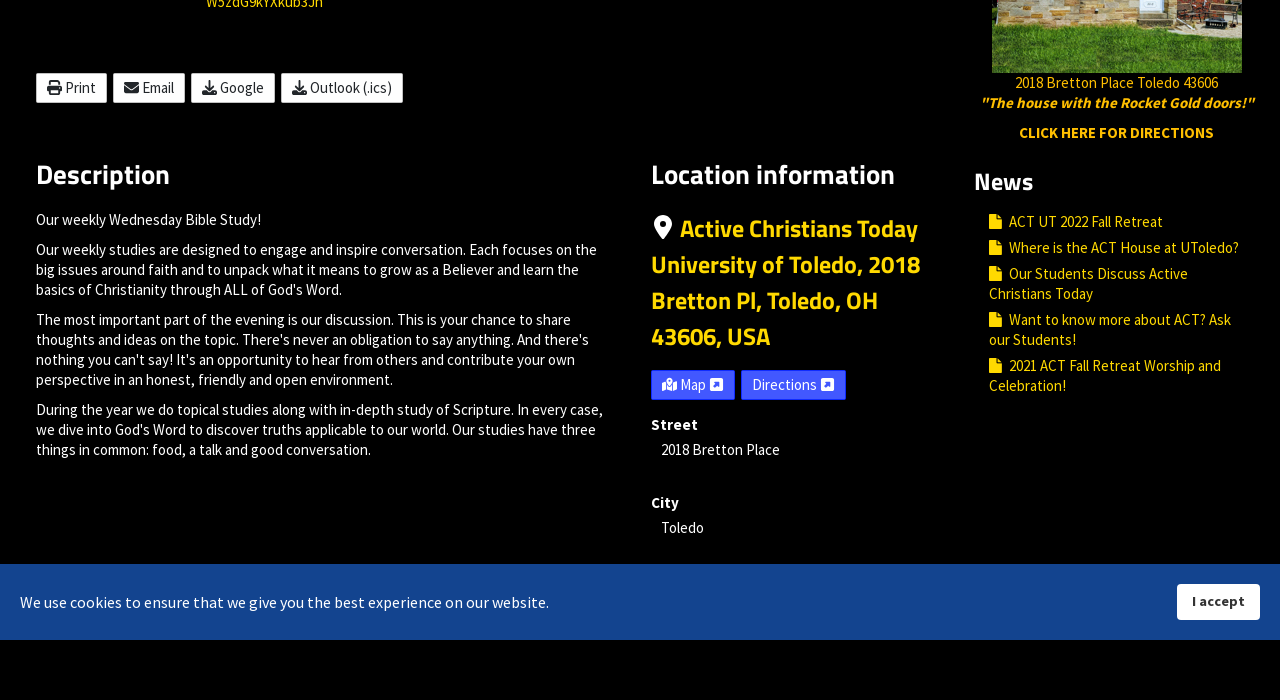From the given element description: "I accept", find the bounding box for the UI element. Provide the coordinates as four float numbers between 0 and 1, in the order [left, top, right, bottom].

[0.92, 0.835, 0.984, 0.886]